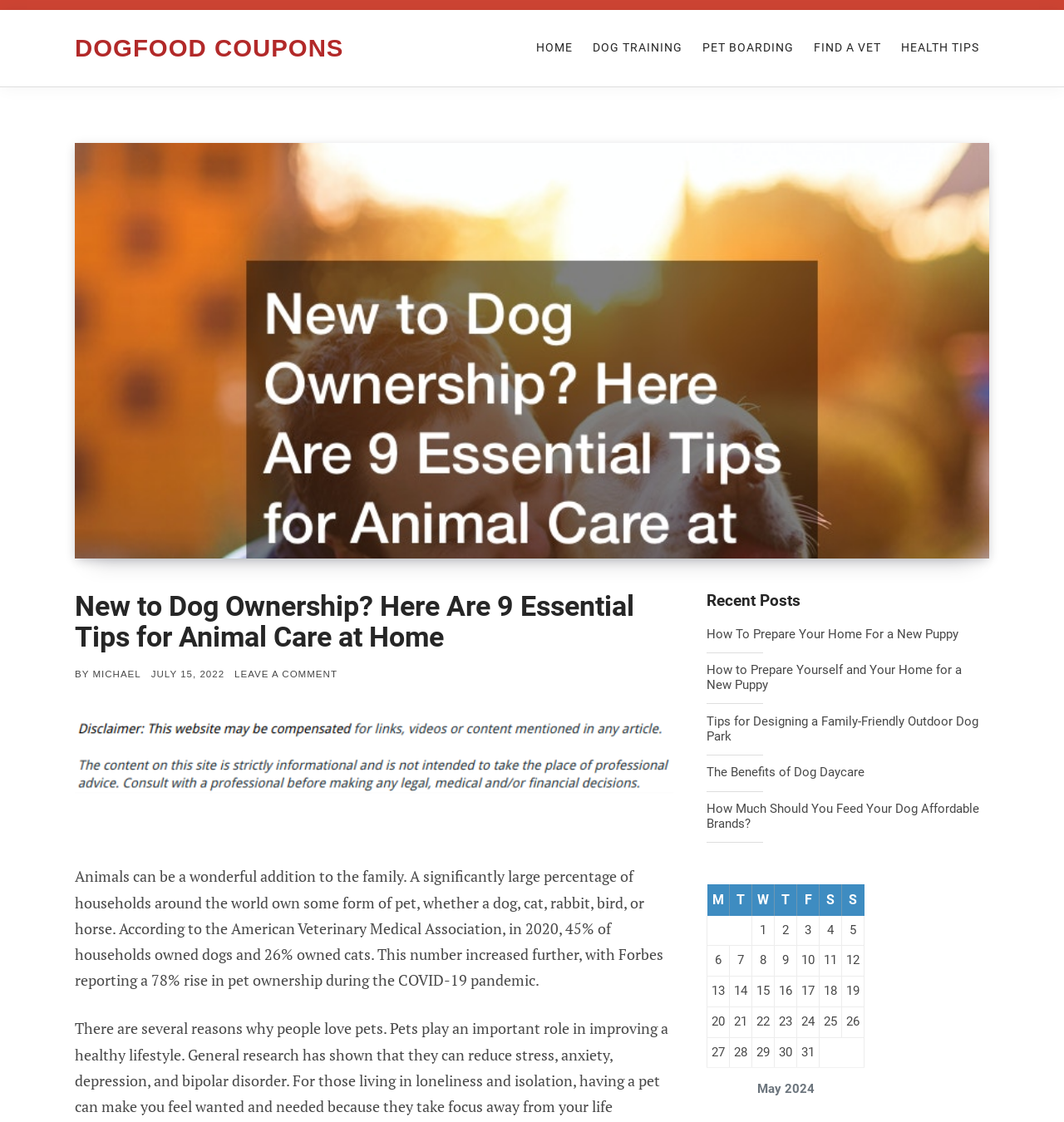Please identify the bounding box coordinates of the element's region that I should click in order to complete the following instruction: "Read the article 'New to Dog Ownership? Here Are 9 Essential Tips for Animal Care at Home'". The bounding box coordinates consist of four float numbers between 0 and 1, i.e., [left, top, right, bottom].

[0.07, 0.527, 0.633, 0.582]